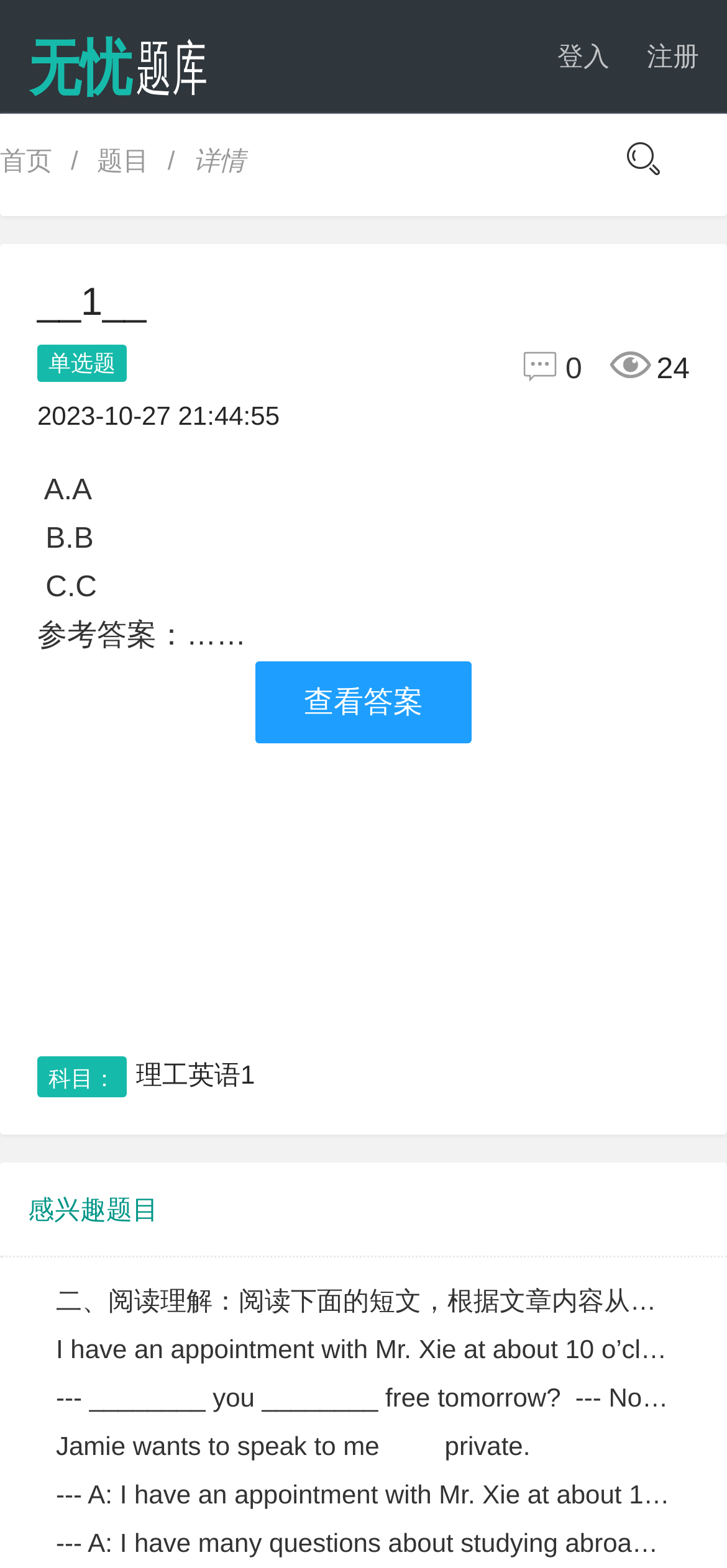Identify the bounding box for the element characterized by the following description: "parent_node: 登入".

[0.038, 0.013, 0.295, 0.072]